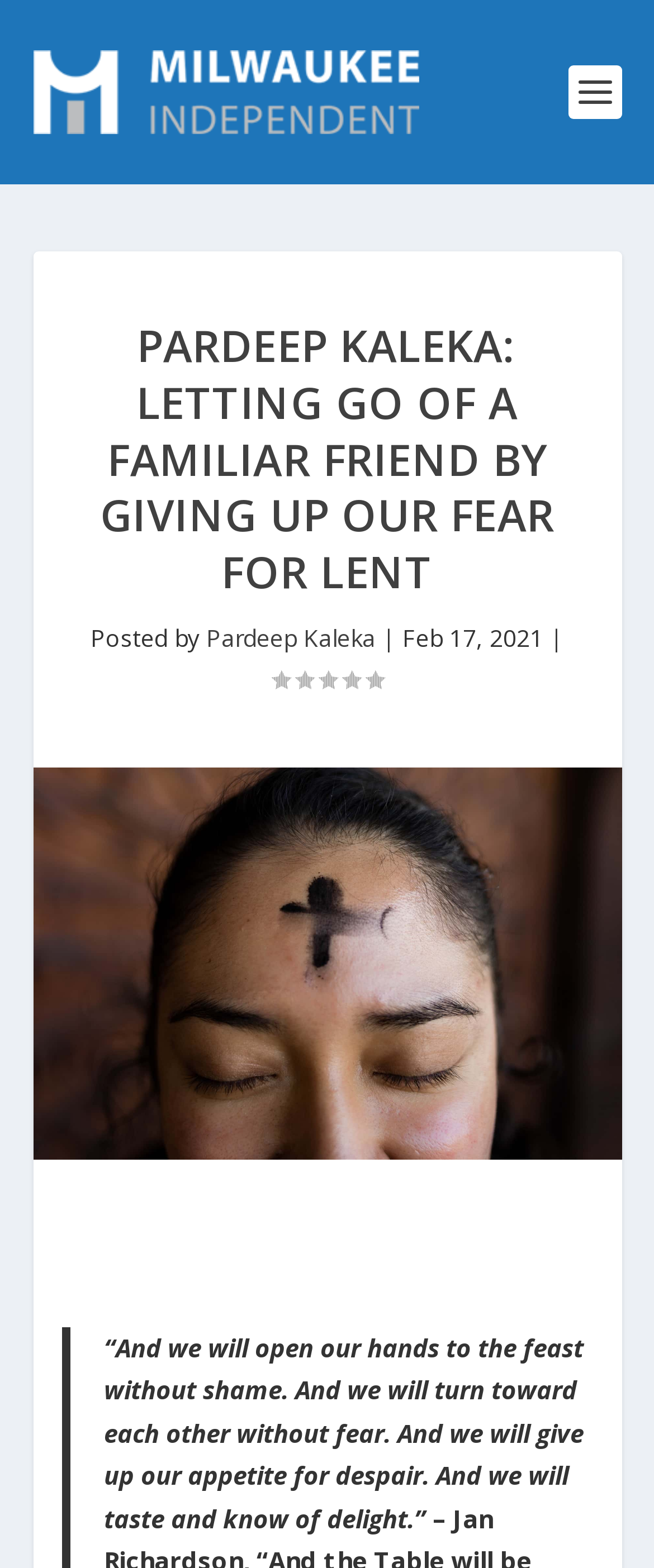What is the rating of the article?
Please provide a comprehensive and detailed answer to the question.

The rating of the article can be found by looking at the text 'Rating: 0.00' which is located near the author's name and the date of posting.